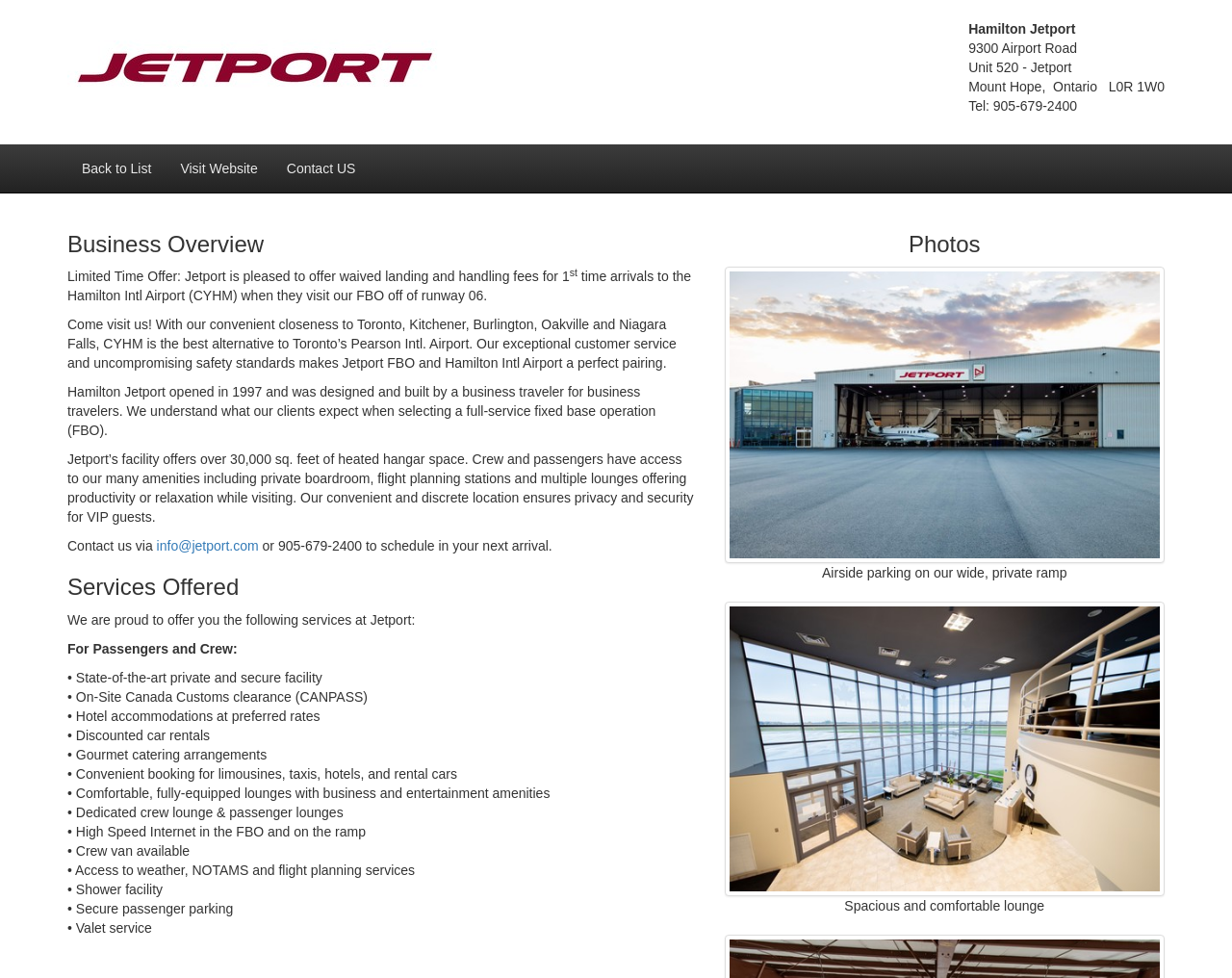Please find the bounding box for the following UI element description. Provide the coordinates in (top-left x, top-left y, bottom-right x, bottom-right y) format, with values between 0 and 1: Visit Website

[0.135, 0.148, 0.221, 0.197]